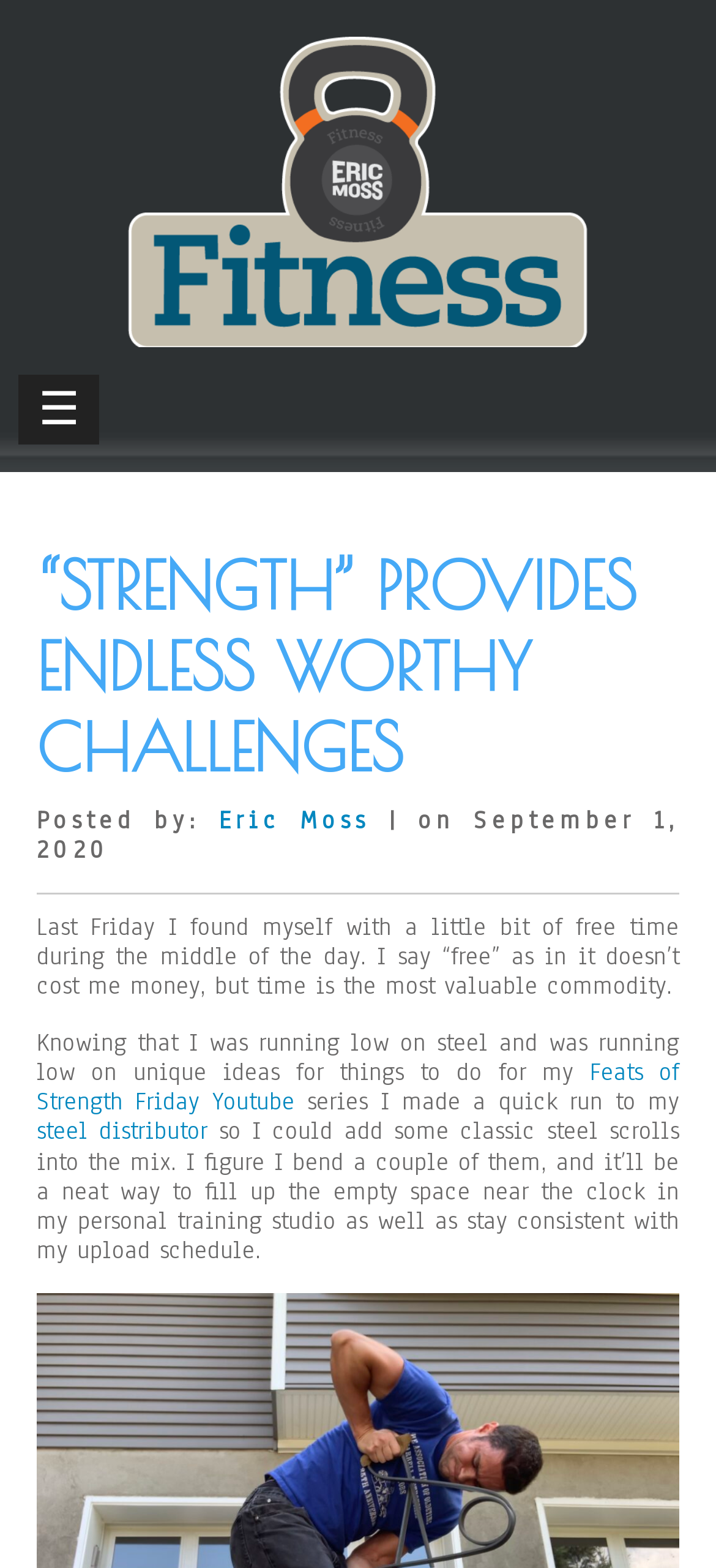Construct a comprehensive description capturing every detail on the webpage.

This webpage appears to be a personal blog or article written by Eric Moss, a personal trainer in Boonton, NJ. At the top of the page, there is a logo or image related to Eric Moss Fitness, accompanied by a link. Below this, there is a navigation menu or table with a hamburger icon (☰) on the left side.

The main content of the page is divided into sections, with a prominent heading that reads "“STRENGTH” PROVIDES ENDLESS WORTHY CHALLENGES" in the center of the page. Below this heading, there is a byline that indicates the article was posted by Eric Moss on September 1, 2020.

The article itself is a personal anecdote about the author's experience with finding free time and using it to work on his "Feats of Strength Friday" YouTube series. The text is divided into paragraphs, with links to the YouTube series and the author's steel distributor scattered throughout. The article describes the author's decision to visit his steel distributor to add some classic steel scrolls to his personal training studio and stay consistent with his upload schedule.

Overall, the page has a simple layout with a focus on the article's content, accompanied by a few links and images.